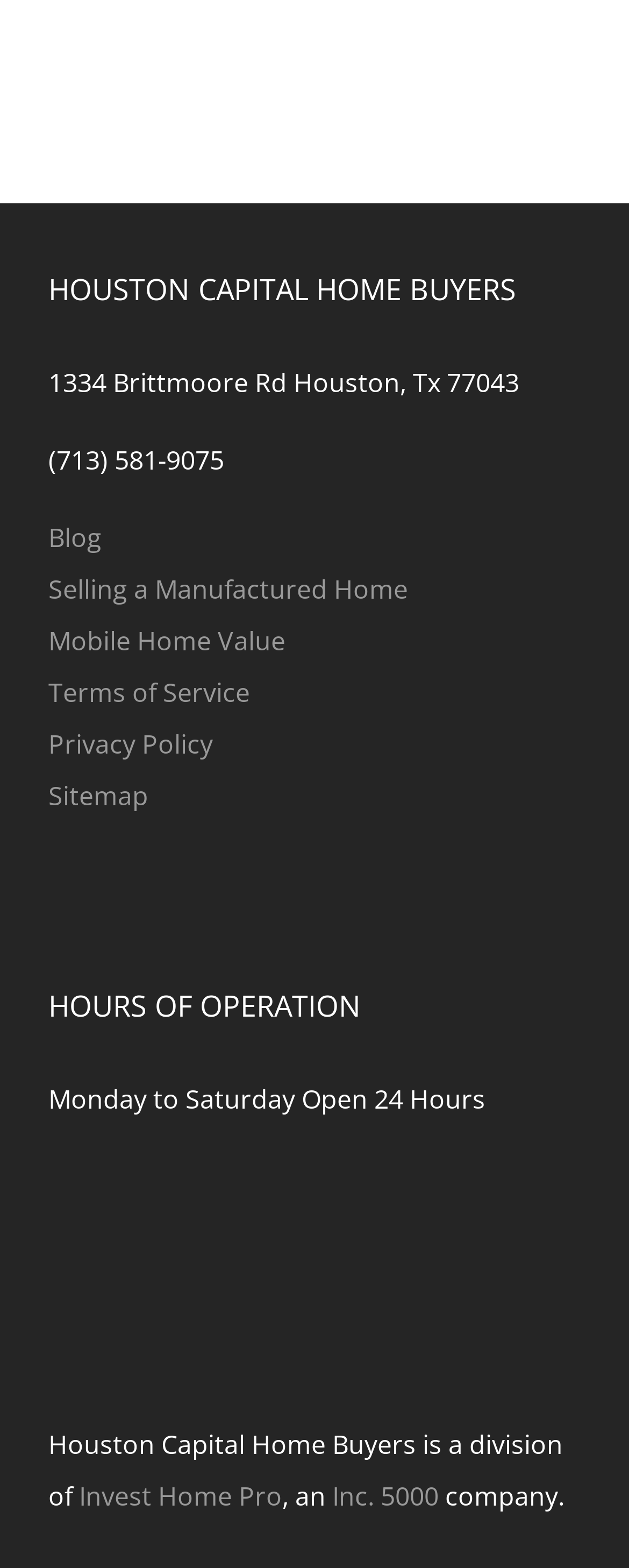Please give a concise answer to this question using a single word or phrase: 
What are the hours of operation for Houston Capital Home Buyers?

Monday to Saturday Open 24 Hours